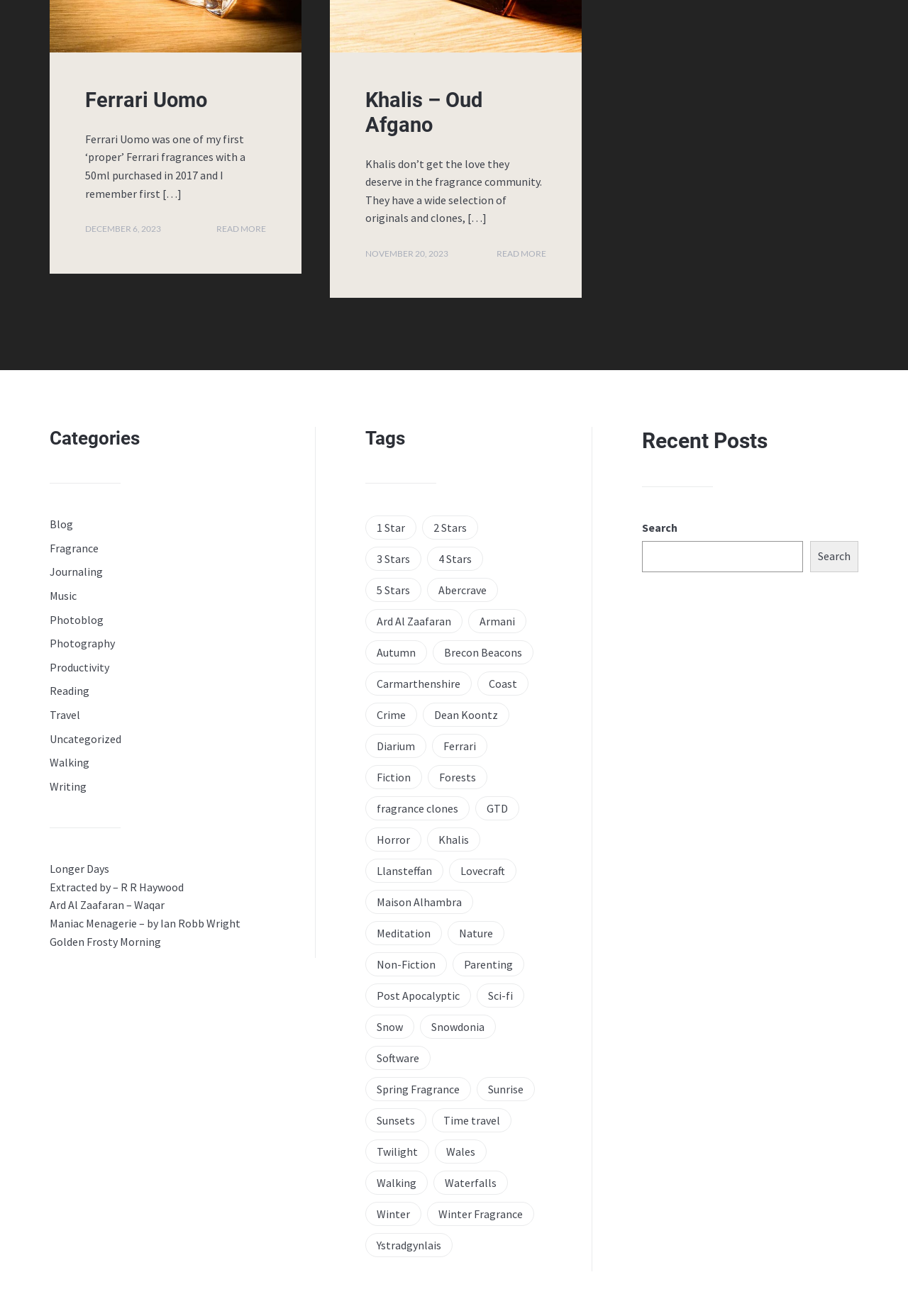Identify the coordinates of the bounding box for the element that must be clicked to accomplish the instruction: "Visit Facebook page".

None